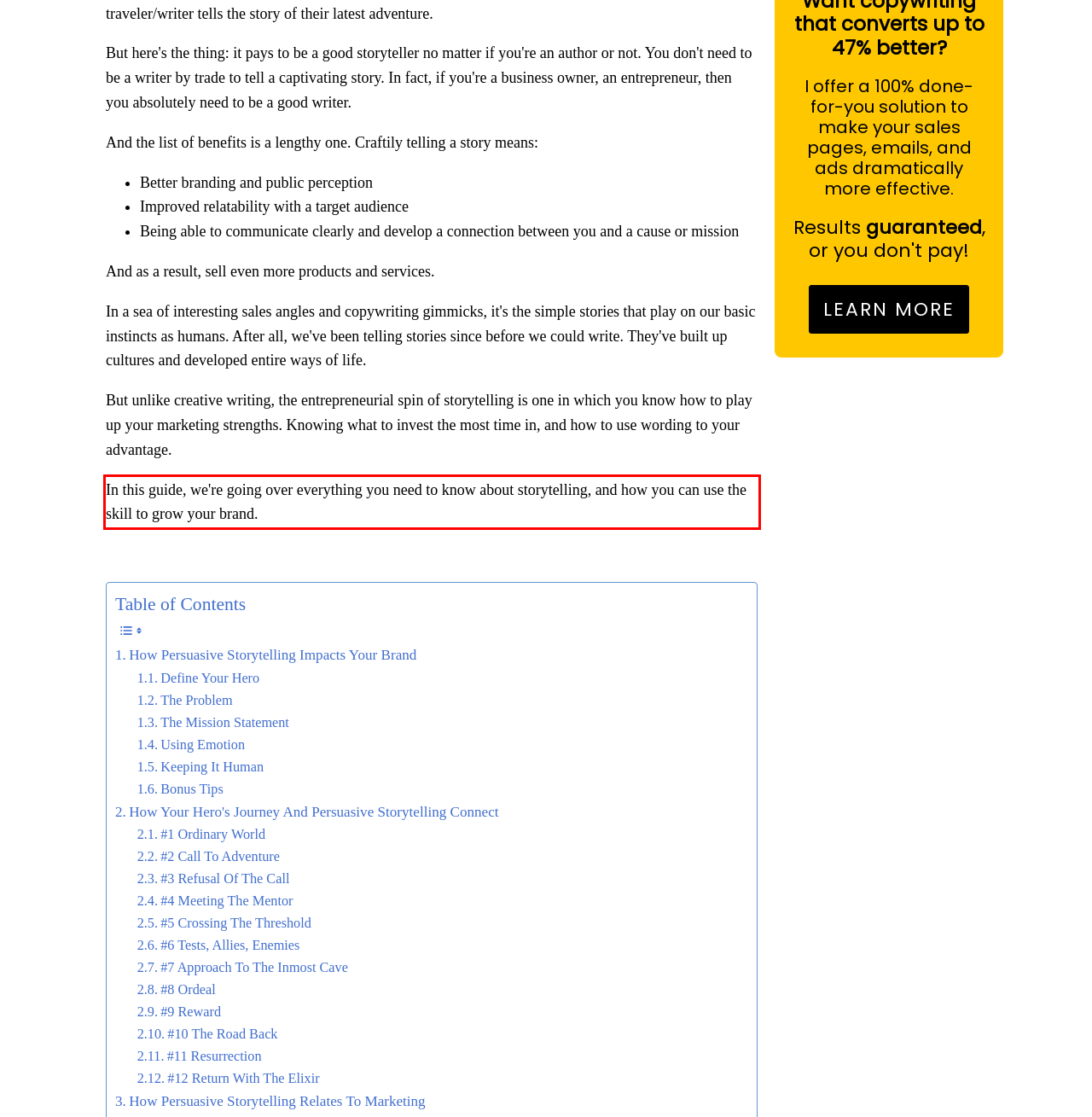Please examine the webpage screenshot and extract the text within the red bounding box using OCR.

In this guide, we're going over everything you need to know about storytelling, and how you can use the skill to grow your brand.